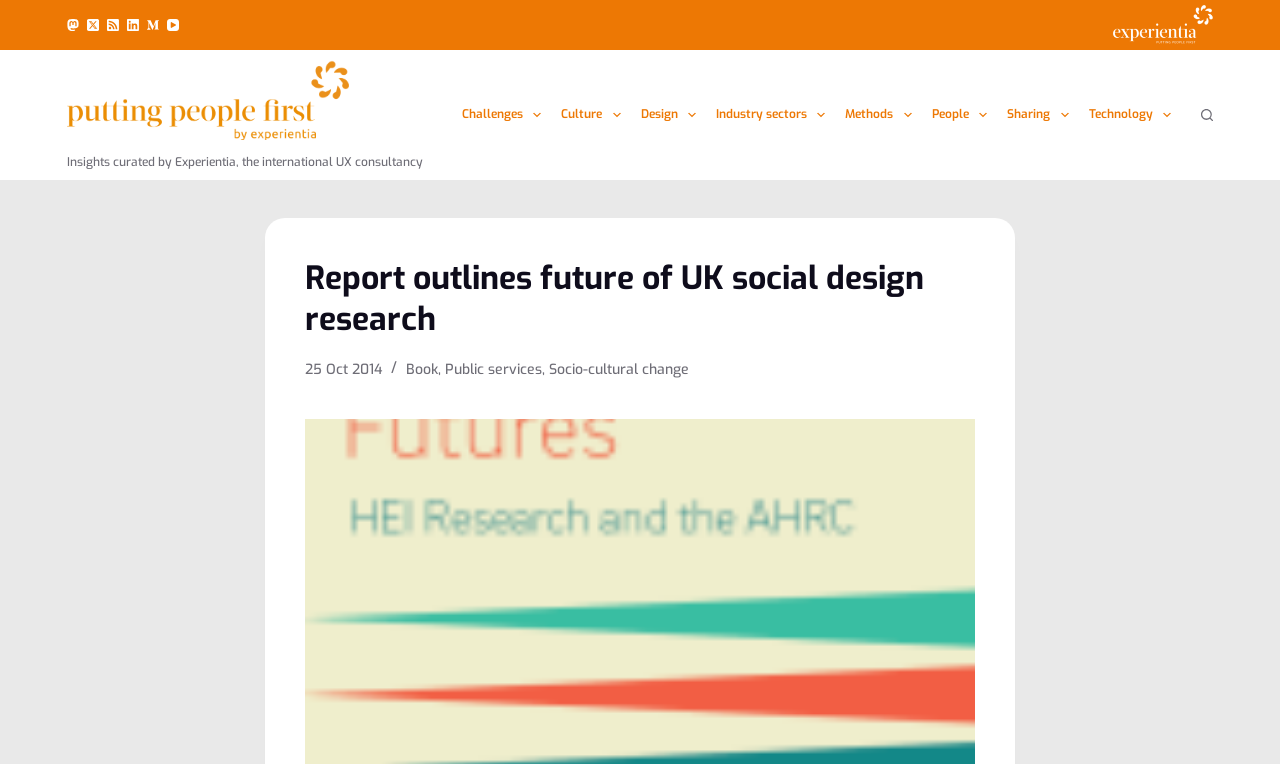Locate the headline of the webpage and generate its content.

Report outlines future of UK social design research